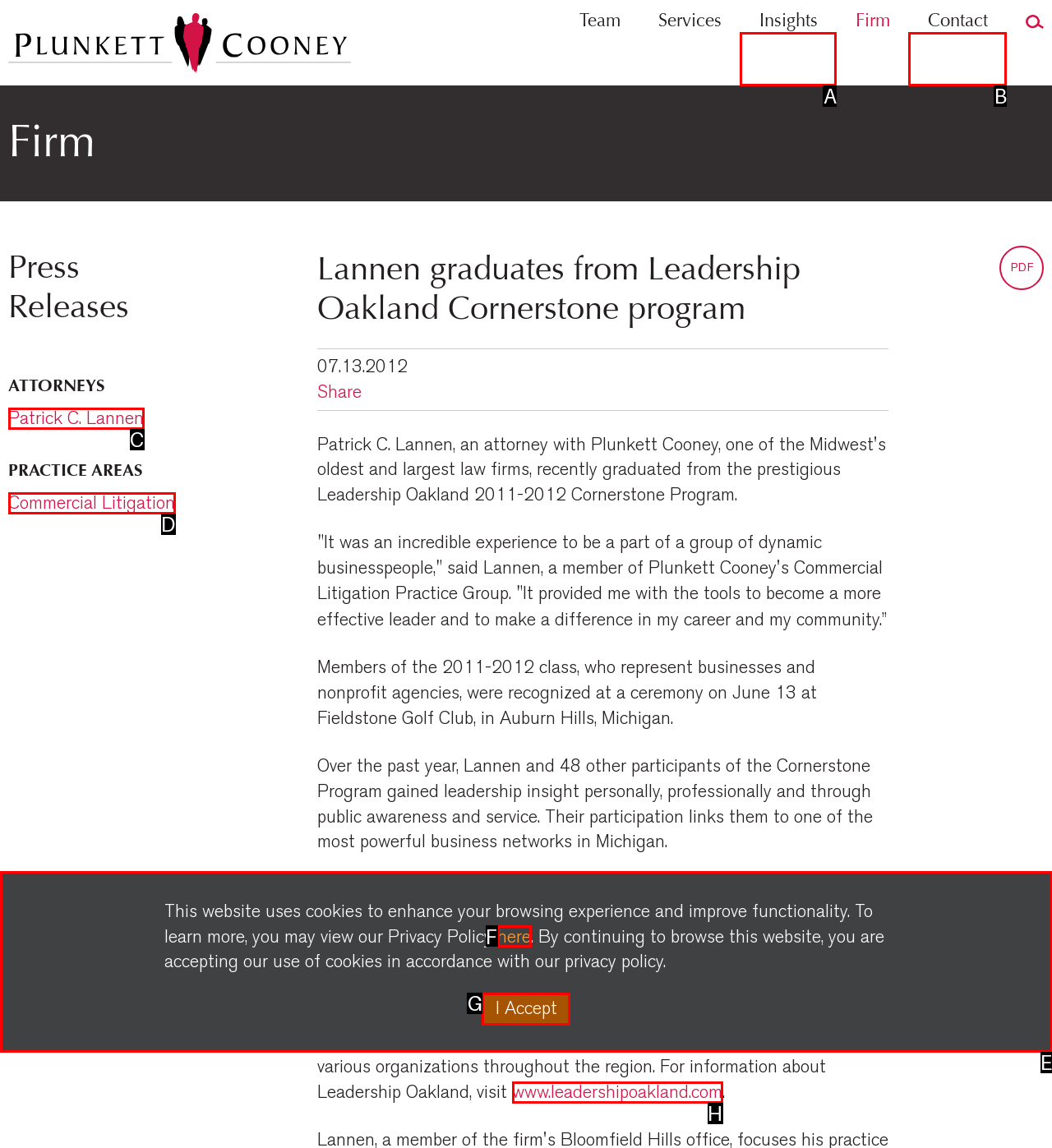Identify the HTML element that best matches the description: Contact. Provide your answer by selecting the corresponding letter from the given options.

B